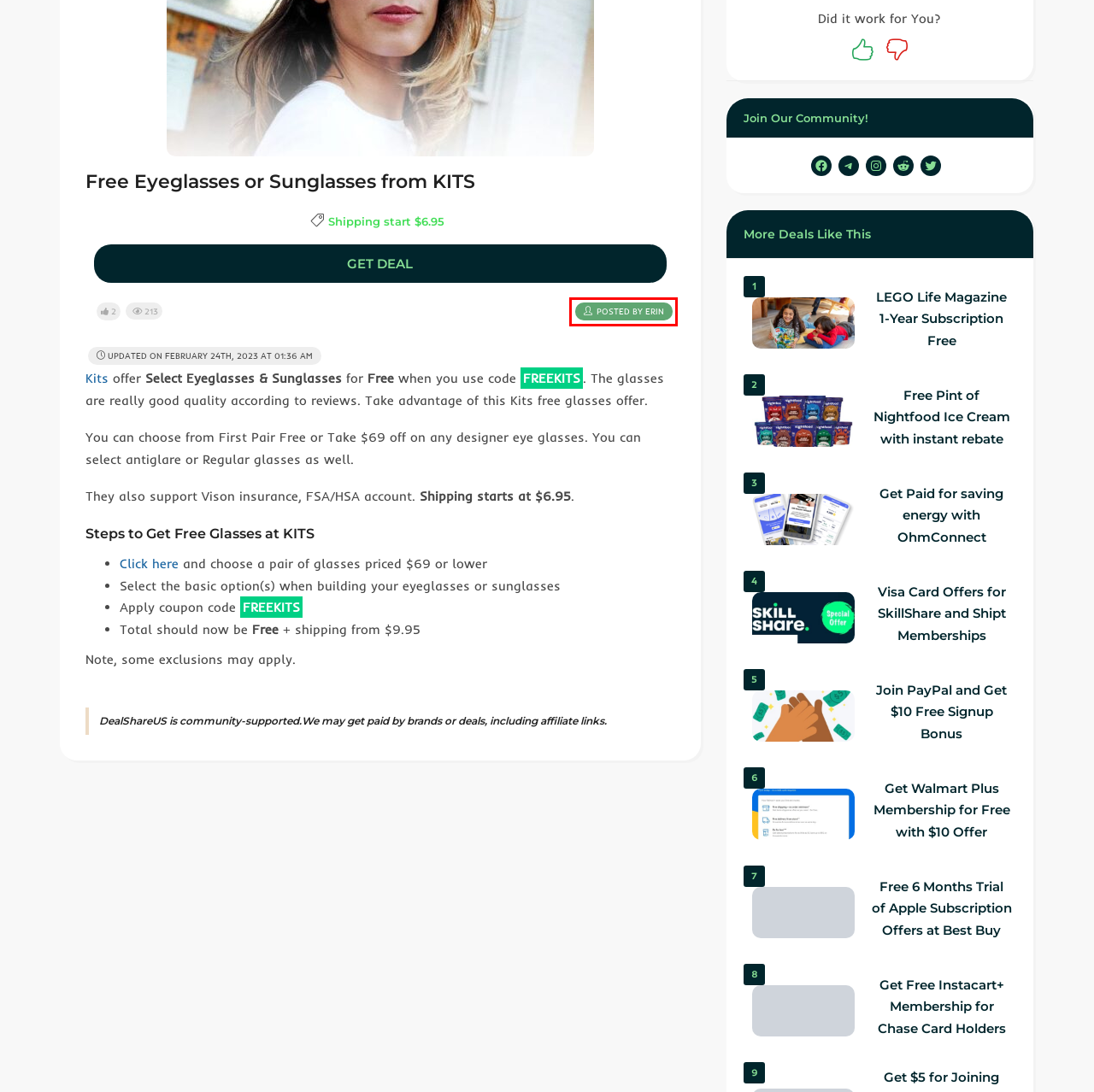Examine the screenshot of a webpage with a red bounding box around a UI element. Select the most accurate webpage description that corresponds to the new page after clicking the highlighted element. Here are the choices:
A. Get Free Instacart+ Membership for Chase Card Holders - DealShare US
B. Join PayPal and Get $10 Free Signup Bonus - DealShare US
C. Visa Card Offers for SkillShare and Shipt Memberships - DealShare US
D. Erin, Author at DealShare US
E. Free 6 Months Trial of Apple Subscription Offers at Best Buy - DealShare US
F. Get Paid for saving energy with OhmConnect - DealShare US
G. Get Walmart Plus Membership for Free with $10 Offer - DealShare US
H. Kits.com | Shop High-Quality Glasses, Contacts & Eyewear

D